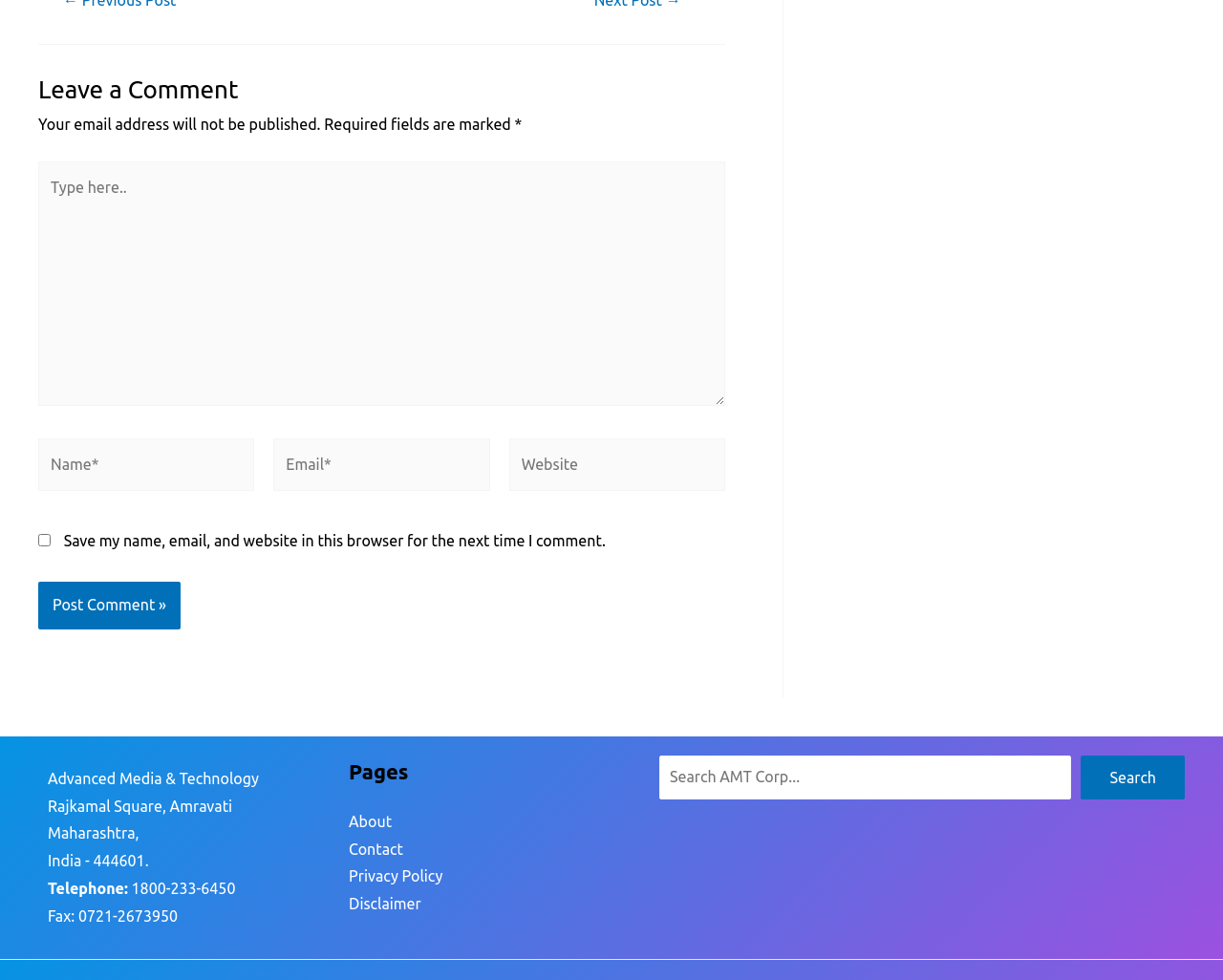Determine the coordinates of the bounding box that should be clicked to complete the instruction: "Click on the 'Home' link". The coordinates should be represented by four float numbers between 0 and 1: [left, top, right, bottom].

None